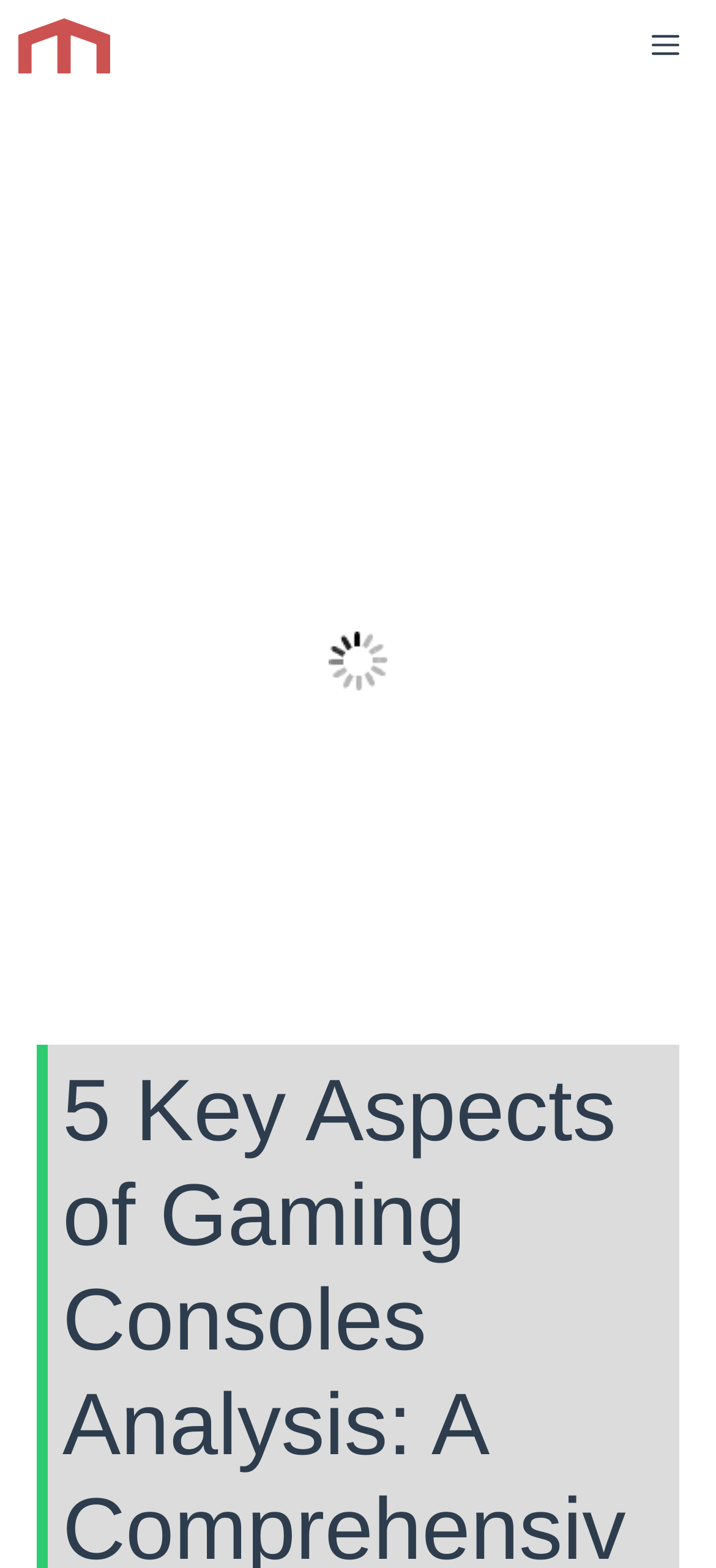Identify the bounding box for the given UI element using the description provided. Coordinates should be in the format (top-left x, top-left y, bottom-right x, bottom-right y) and must be between 0 and 1. Here is the description: Menu

[0.833, 0.0, 1.0, 0.059]